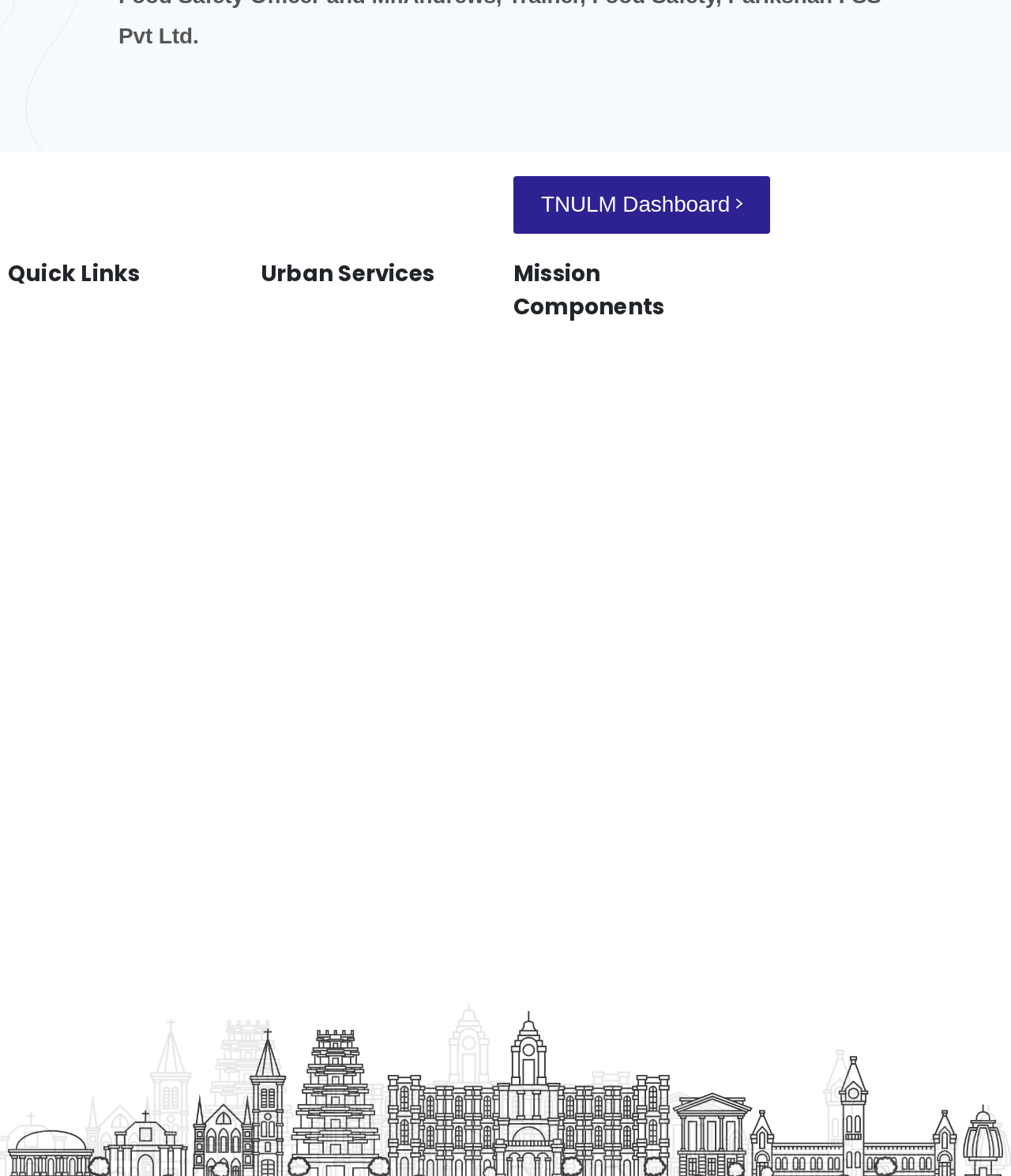Respond to the following query with just one word or a short phrase: 
What is the name of the dashboard?

TNULM Dashboard